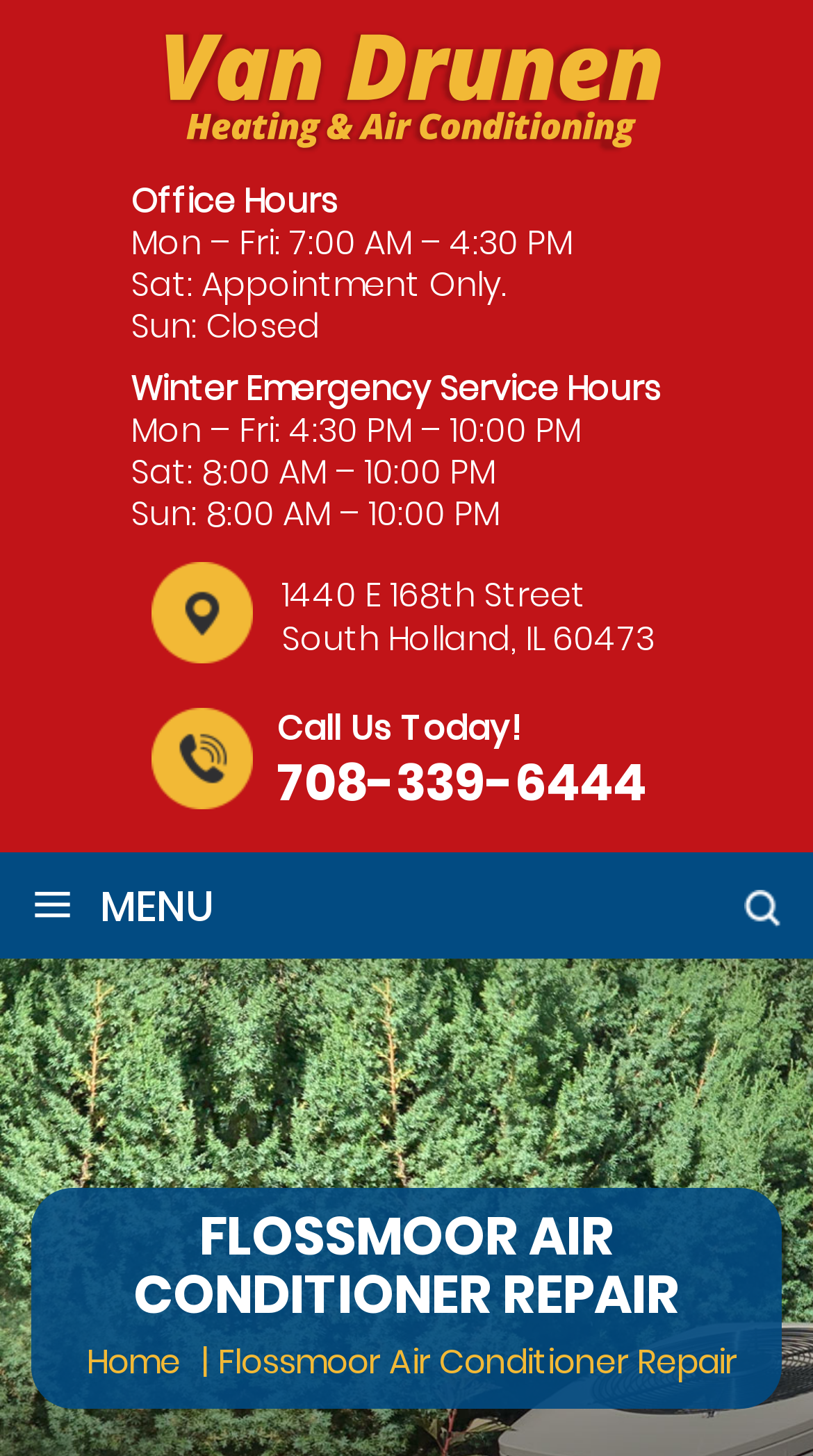Determine the bounding box coordinates for the HTML element mentioned in the following description: "value="Clear"". The coordinates should be a list of four floats ranging from 0 to 1, represented as [left, top, right, bottom].

[0.769, 0.586, 0.897, 0.639]